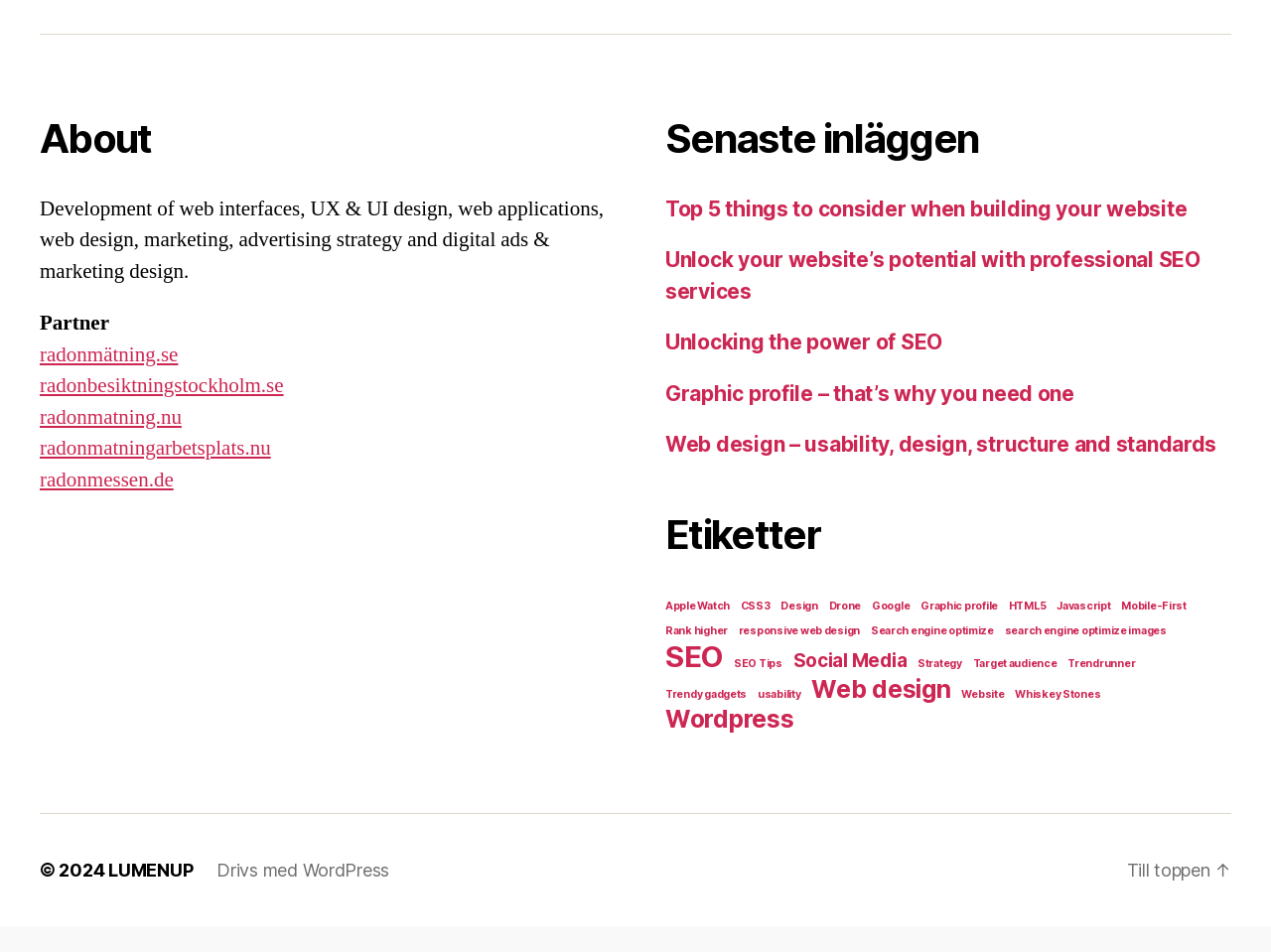Can you identify the bounding box coordinates of the clickable region needed to carry out this instruction: 'Go back to the top of the page'? The coordinates should be four float numbers within the range of 0 to 1, stated as [left, top, right, bottom].

[0.886, 0.93, 0.969, 0.952]